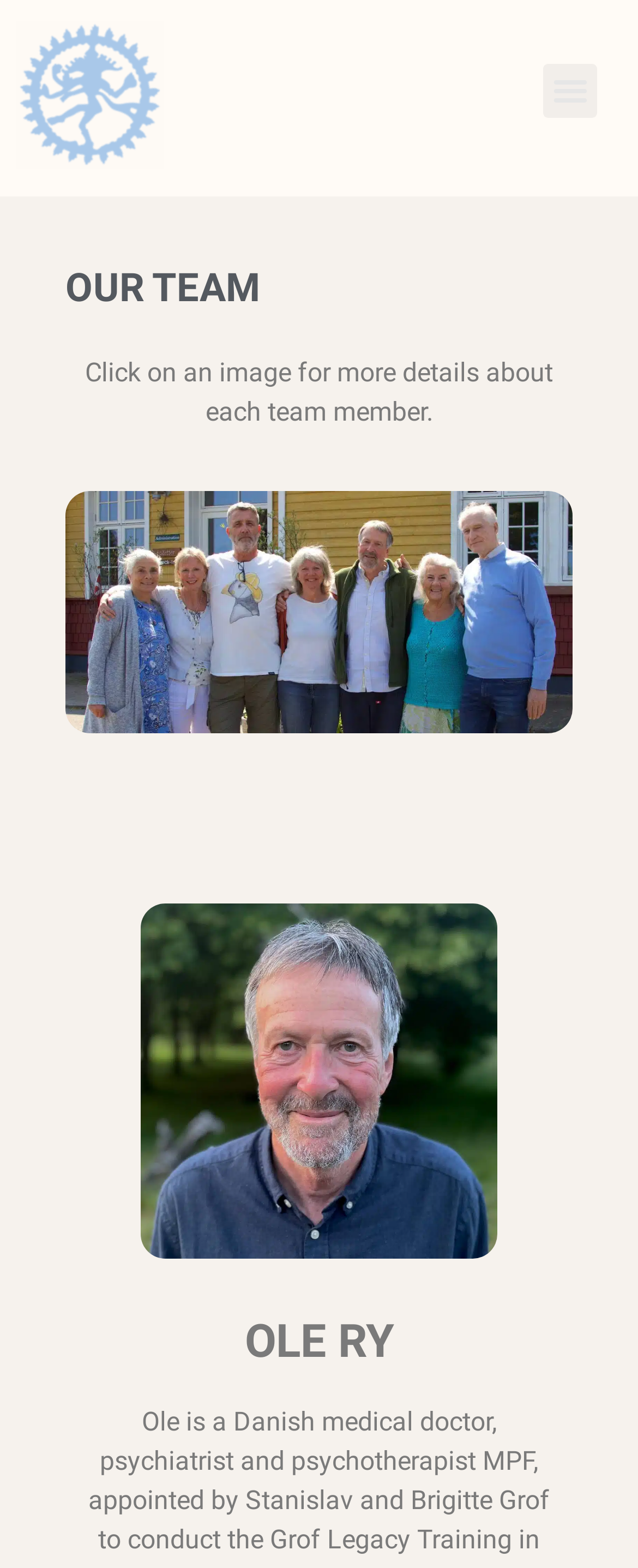Answer the question briefly using a single word or phrase: 
What is the purpose of the webpage?

To display team members